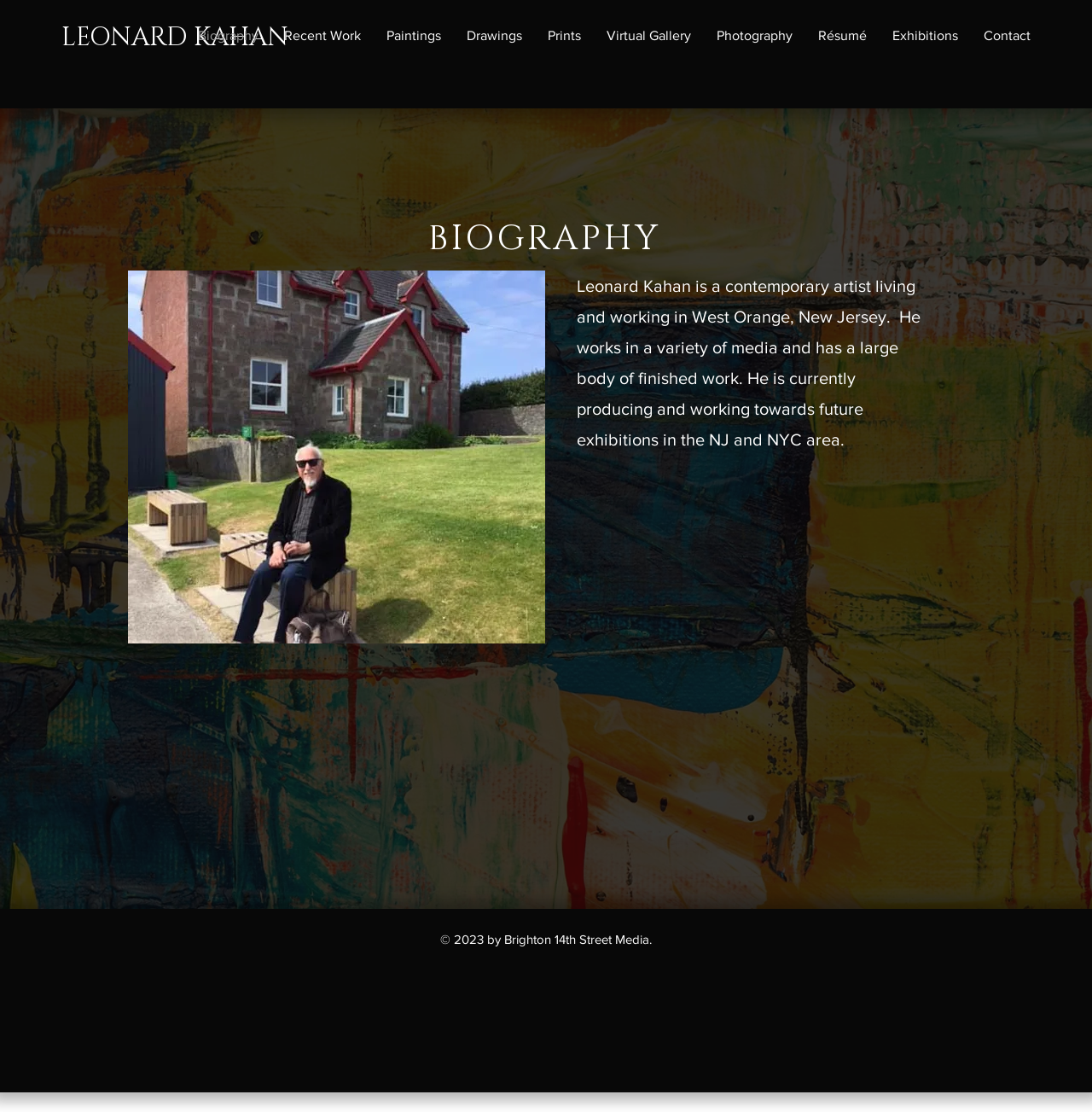Please provide a one-word or phrase answer to the question: 
What is the type of media the artist works with?

Variety of media